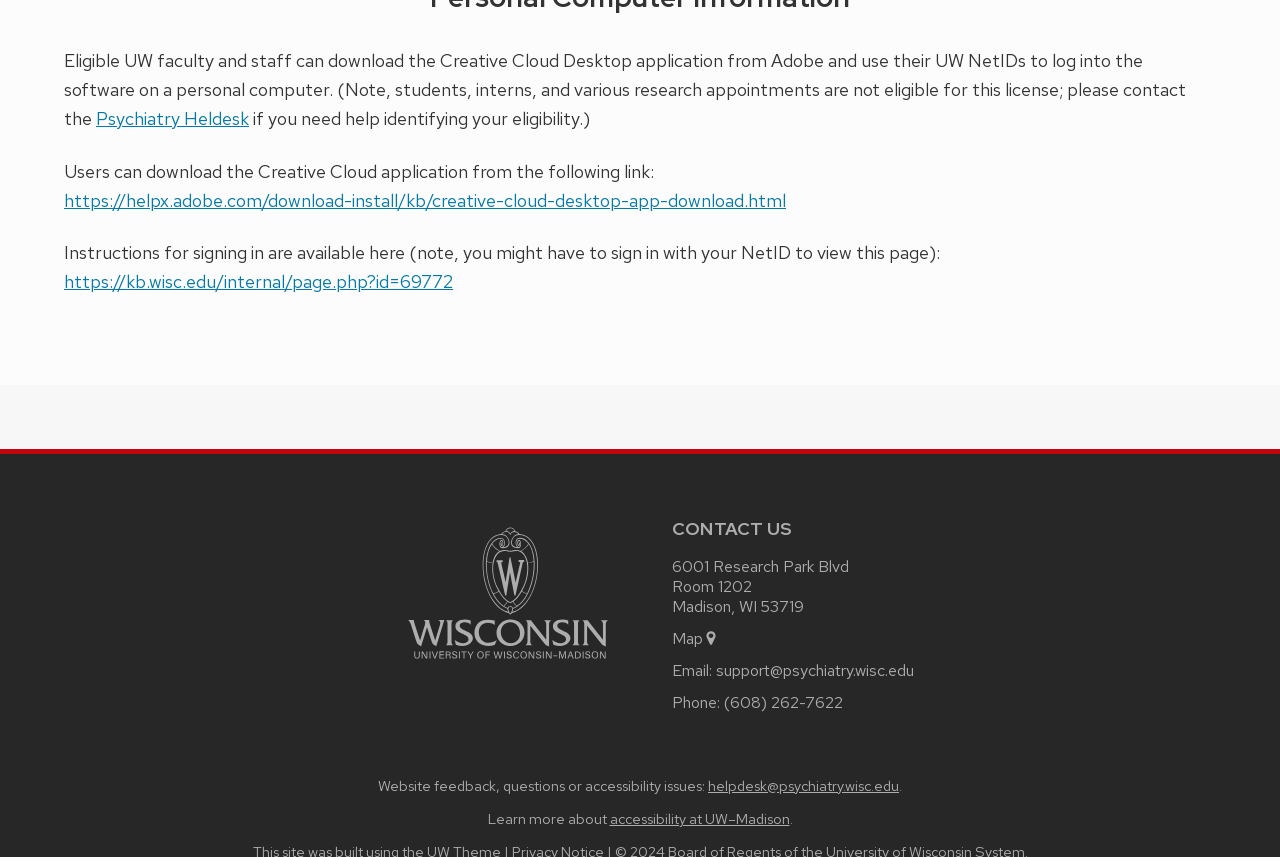What is the address of the Psychiatry department?
Kindly answer the question with as much detail as you can.

The webpage provides contact information, including the address, which is 6001 Research Park Blvd, Room 1202, Madison, WI 53719.